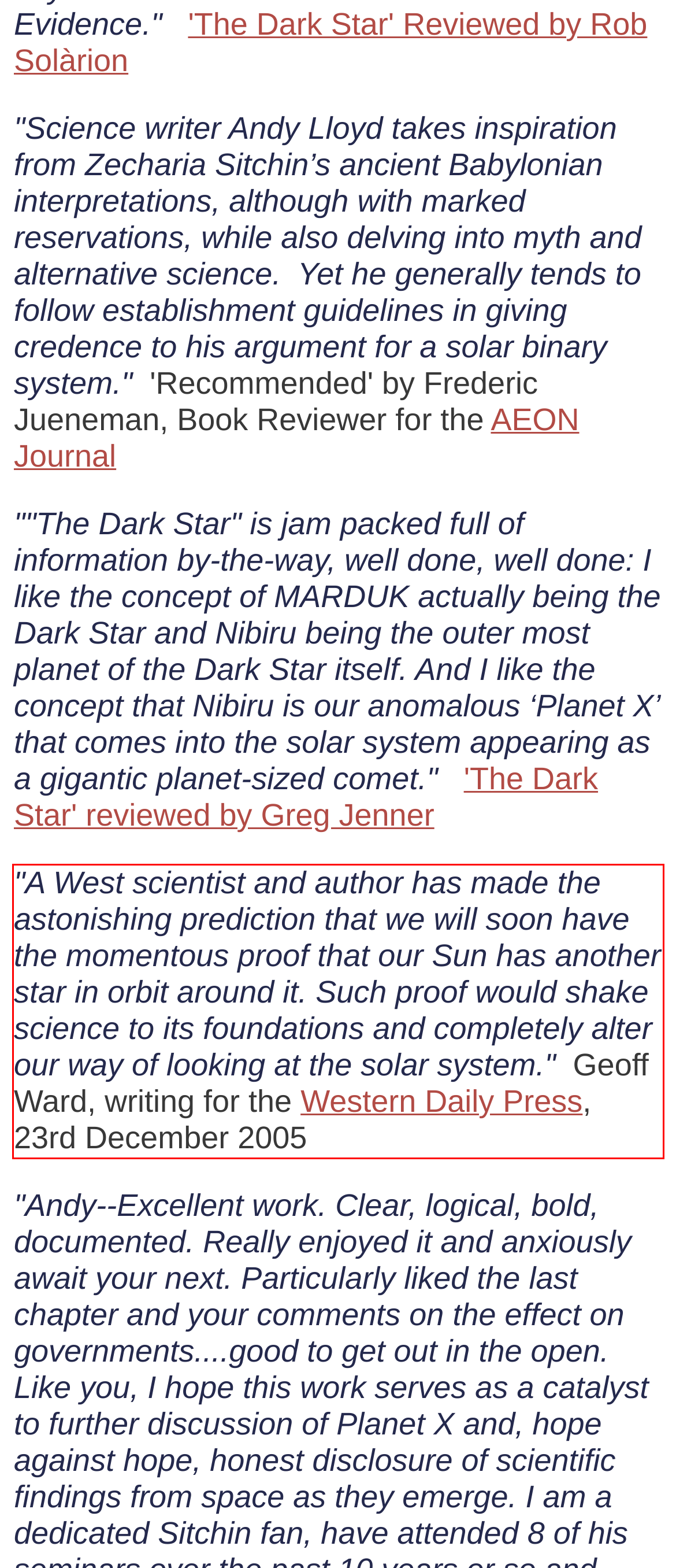Given a webpage screenshot, identify the text inside the red bounding box using OCR and extract it.

"A West scientist and author has made the astonishing prediction that we will soon have the momentous proof that our Sun has another star in orbit around it. Such proof would shake science to its foundations and completely alter our way of looking at the solar system." Geoff Ward, writing for the Western Daily Press, 23rd December 2005